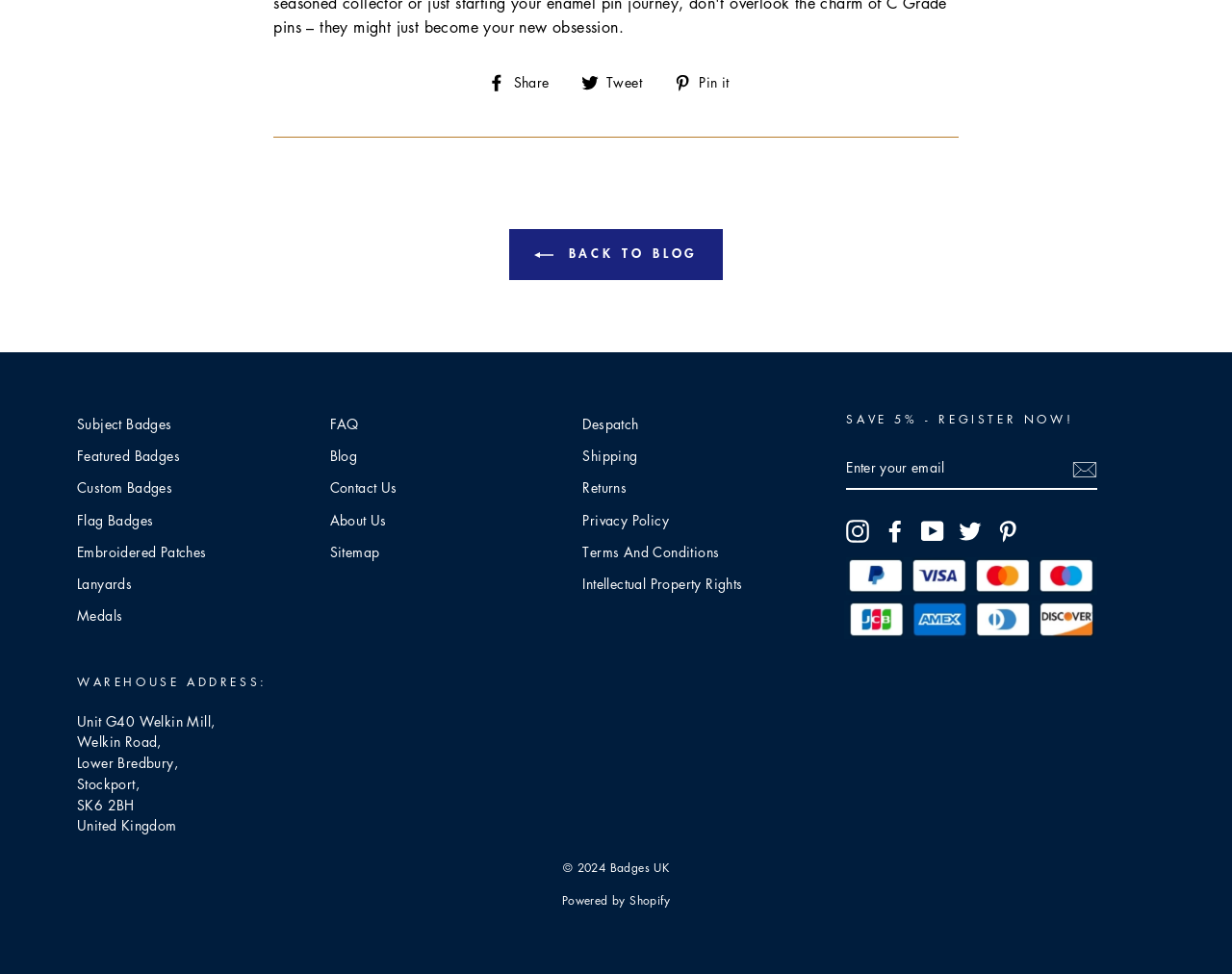Please find the bounding box coordinates of the element's region to be clicked to carry out this instruction: "Visit the FAQ page".

[0.268, 0.421, 0.291, 0.451]